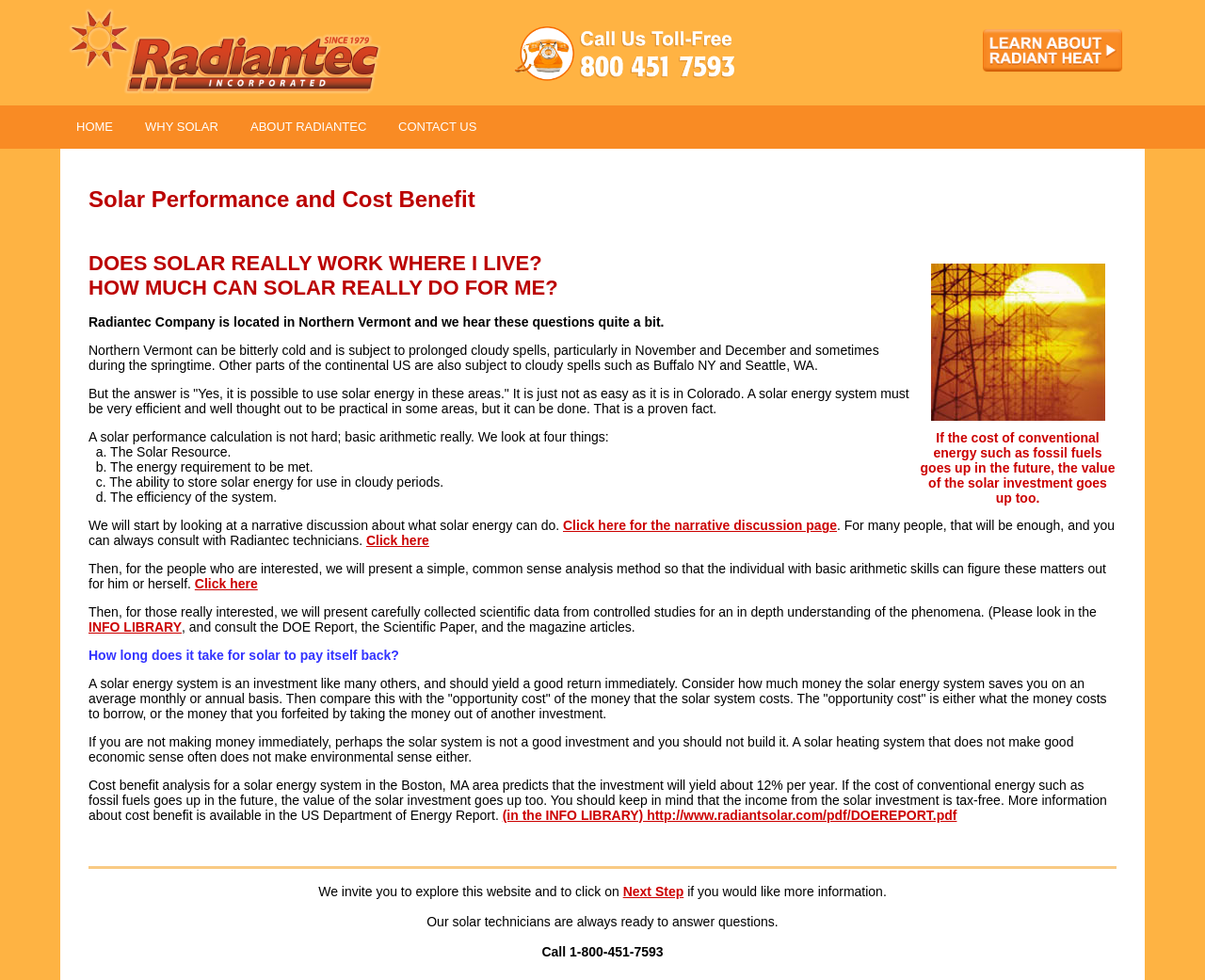Respond to the question below with a concise word or phrase:
How many factors are considered in a solar performance calculation?

Four